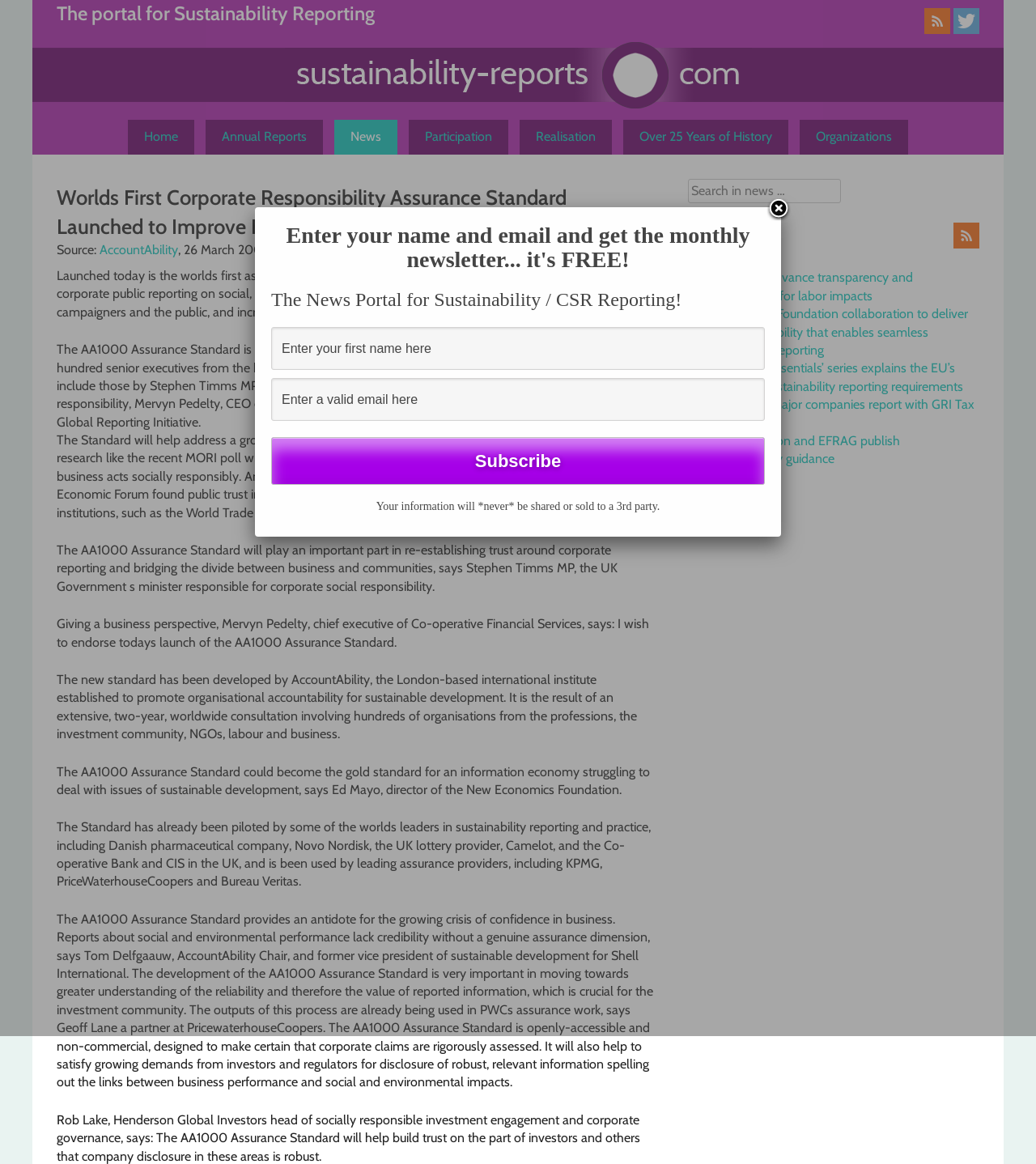Please provide the bounding box coordinates for the UI element as described: "WATCH". The coordinates must be four floats between 0 and 1, represented as [left, top, right, bottom].

None